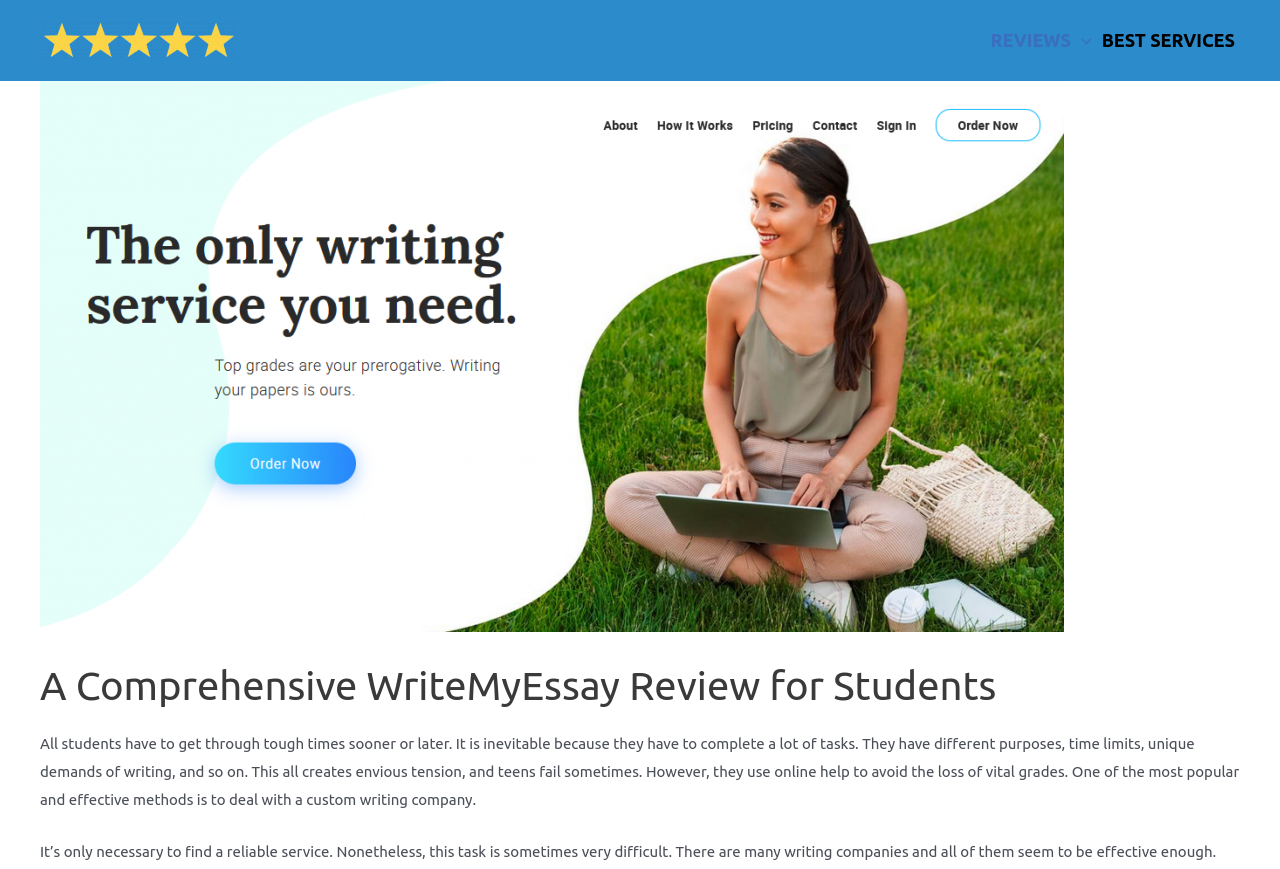Provide the bounding box coordinates for the UI element that is described as: "alt="Patrickmlarkin.com"".

[0.031, 0.034, 0.186, 0.054]